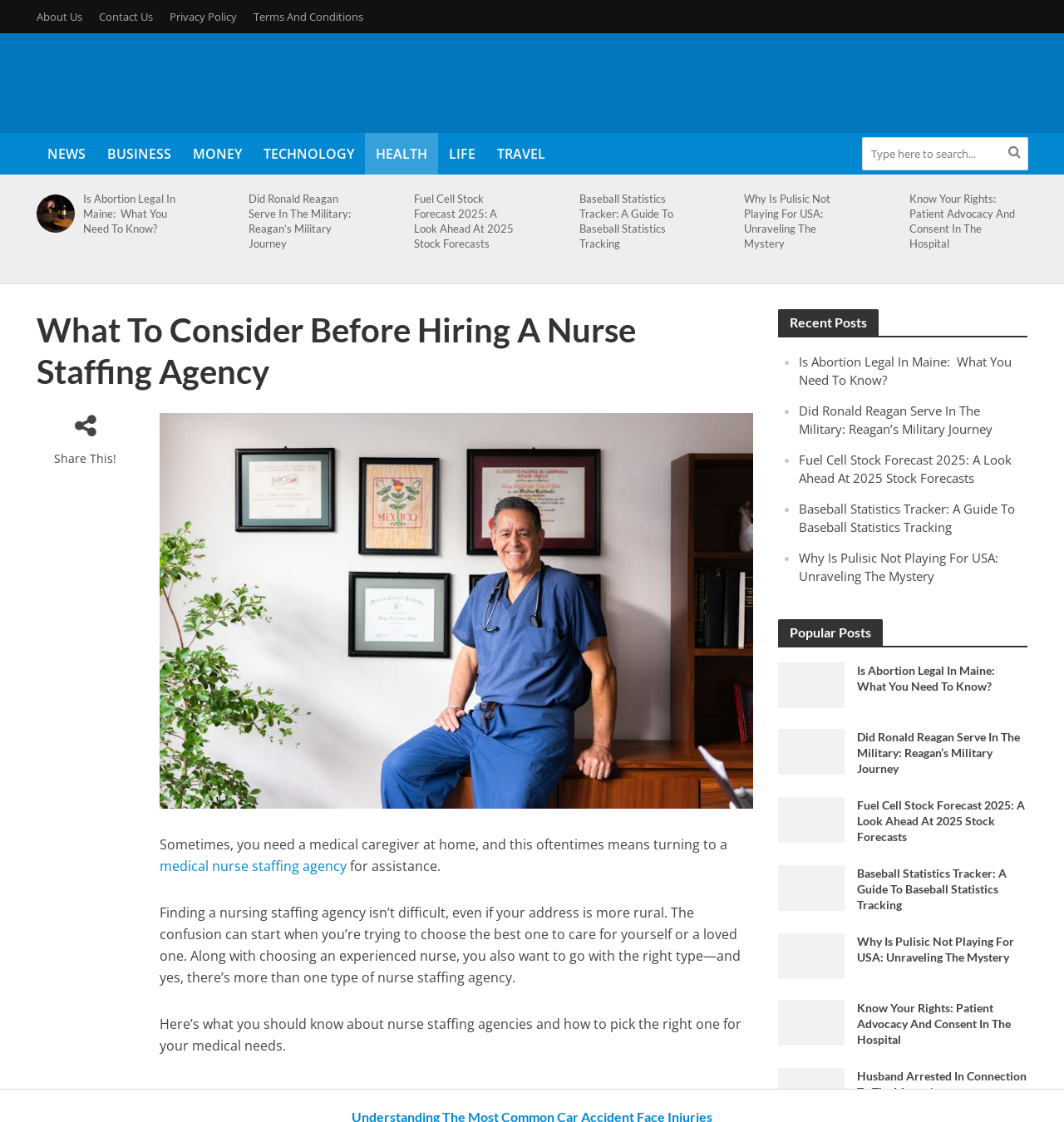Look at the image and give a detailed response to the following question: What is the 'Popular Posts' section for?

The 'Popular Posts' section is typically used to display articles that are most viewed, shared, or popular among readers. In this case, the section lists several articles with images and headings, suggesting that these are popular or highly-read articles on the website.